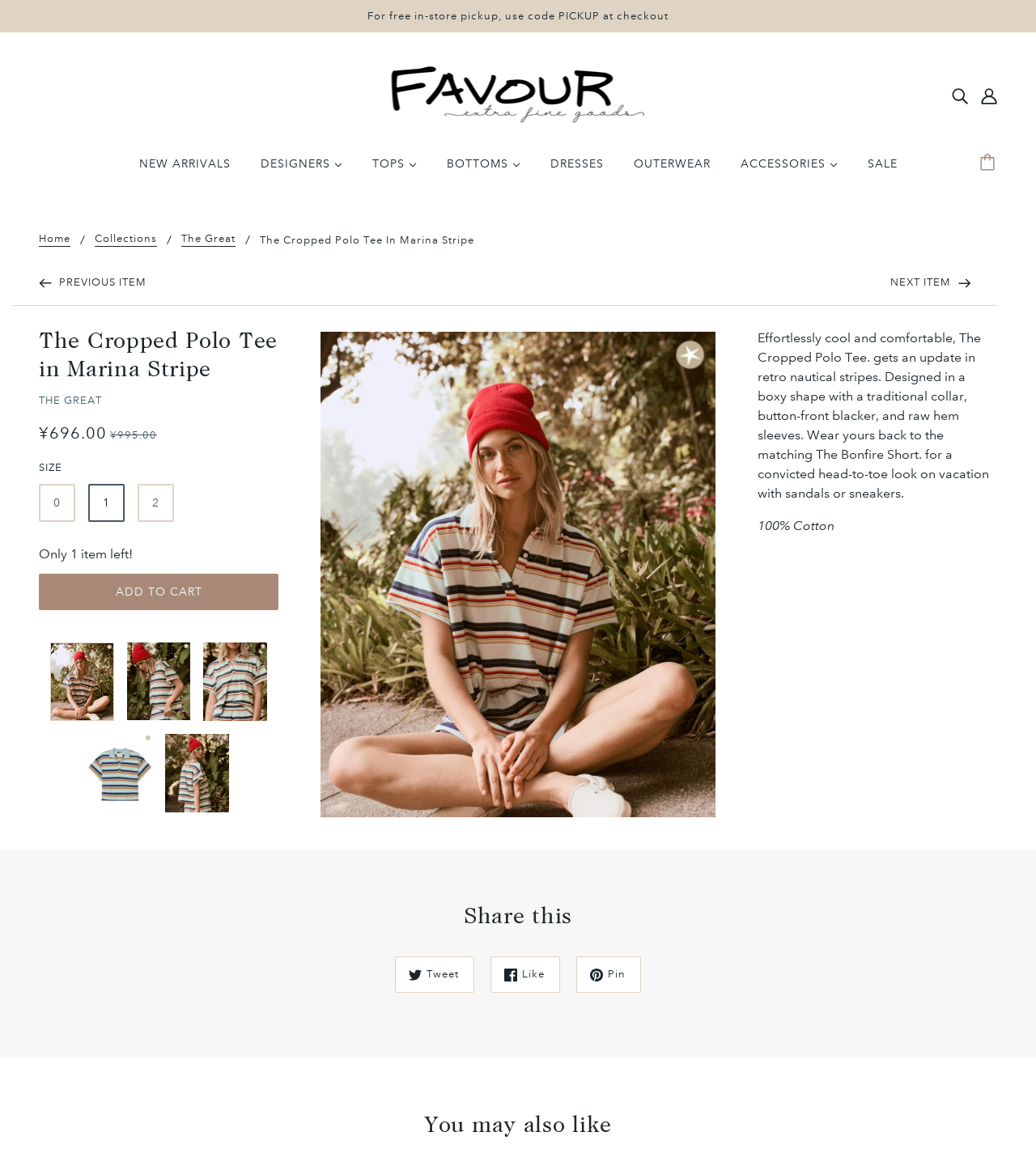Locate the bounding box coordinates of the element to click to perform the following action: 'Share on Twitter'. The coordinates should be given as four float values between 0 and 1, in the form of [left, top, right, bottom].

[0.381, 0.832, 0.458, 0.864]